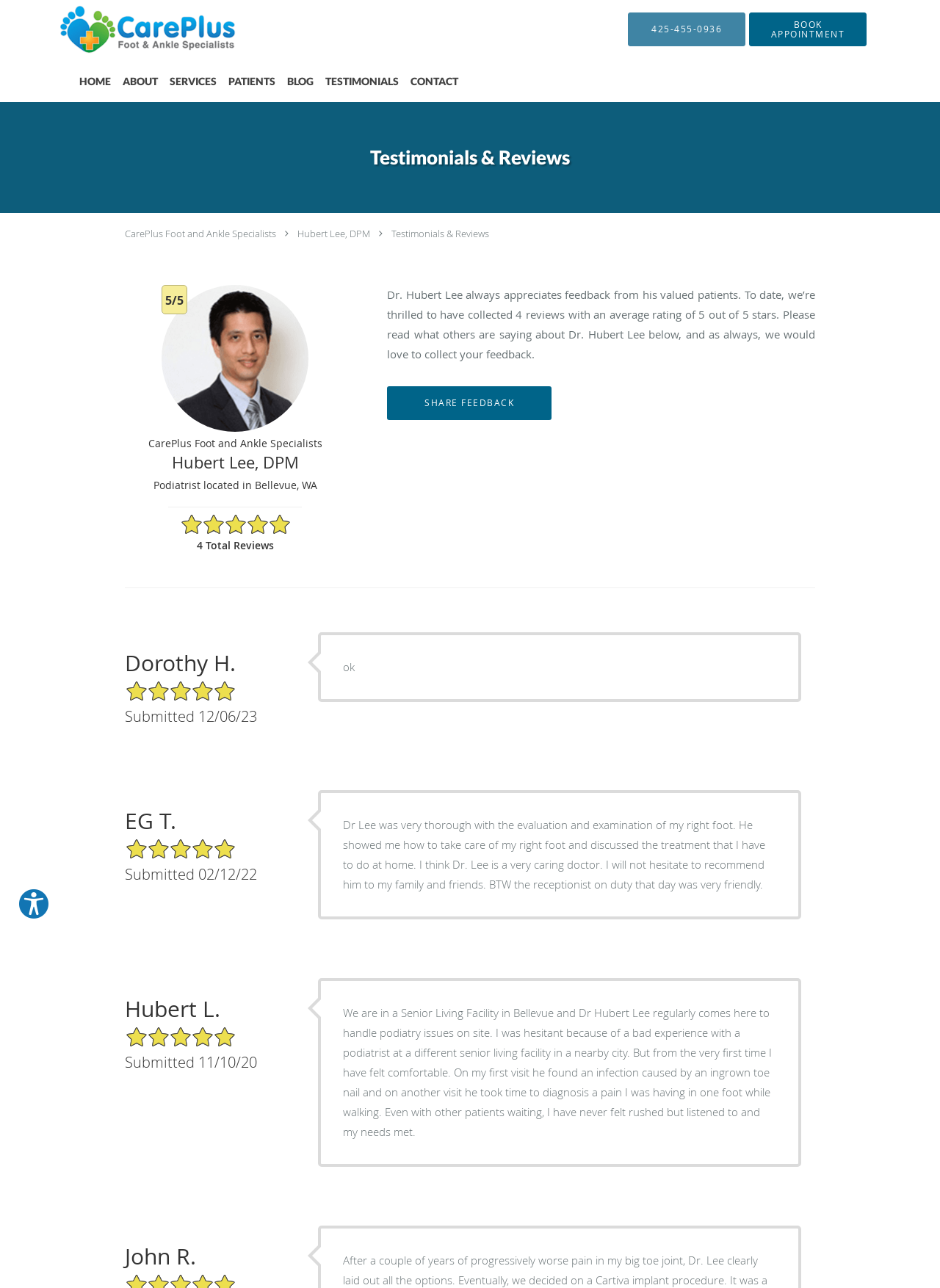Given the webpage screenshot, identify the bounding box of the UI element that matches this description: "alt="Practice logo"".

[0.062, 0.0, 0.214, 0.046]